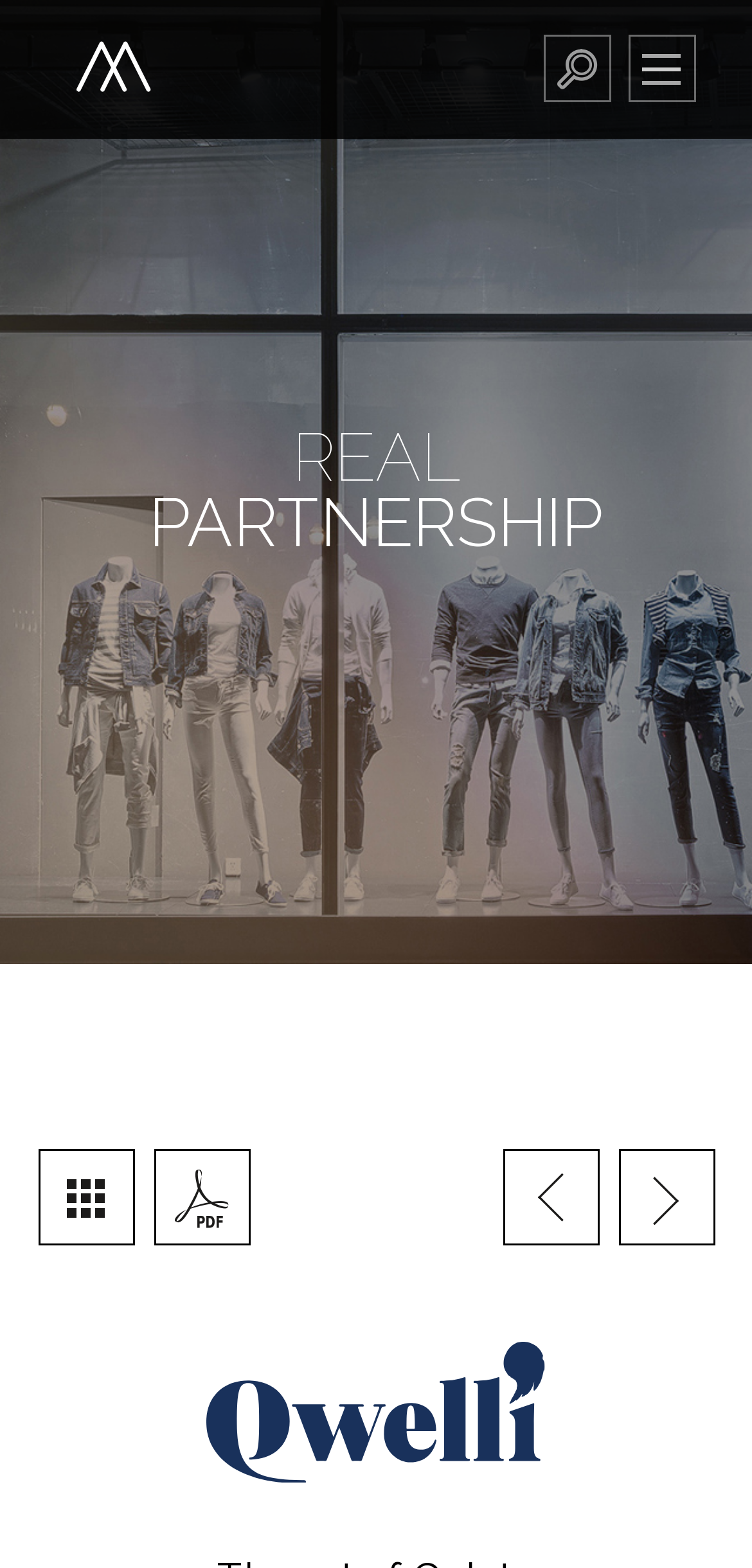How many languages are available on the website?
Answer the question with just one word or phrase using the image.

2